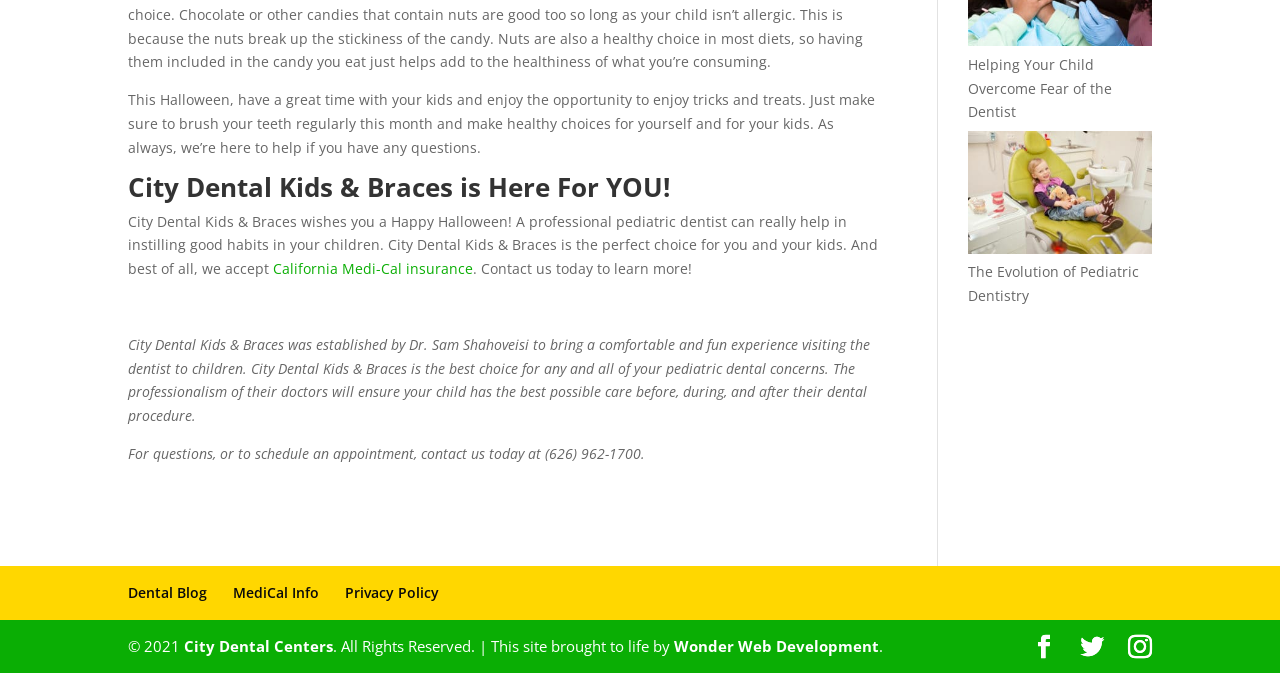Locate the bounding box coordinates of the clickable area to execute the instruction: "Click the link to learn more about California Medi-Cal insurance". Provide the coordinates as four float numbers between 0 and 1, represented as [left, top, right, bottom].

[0.213, 0.385, 0.37, 0.413]